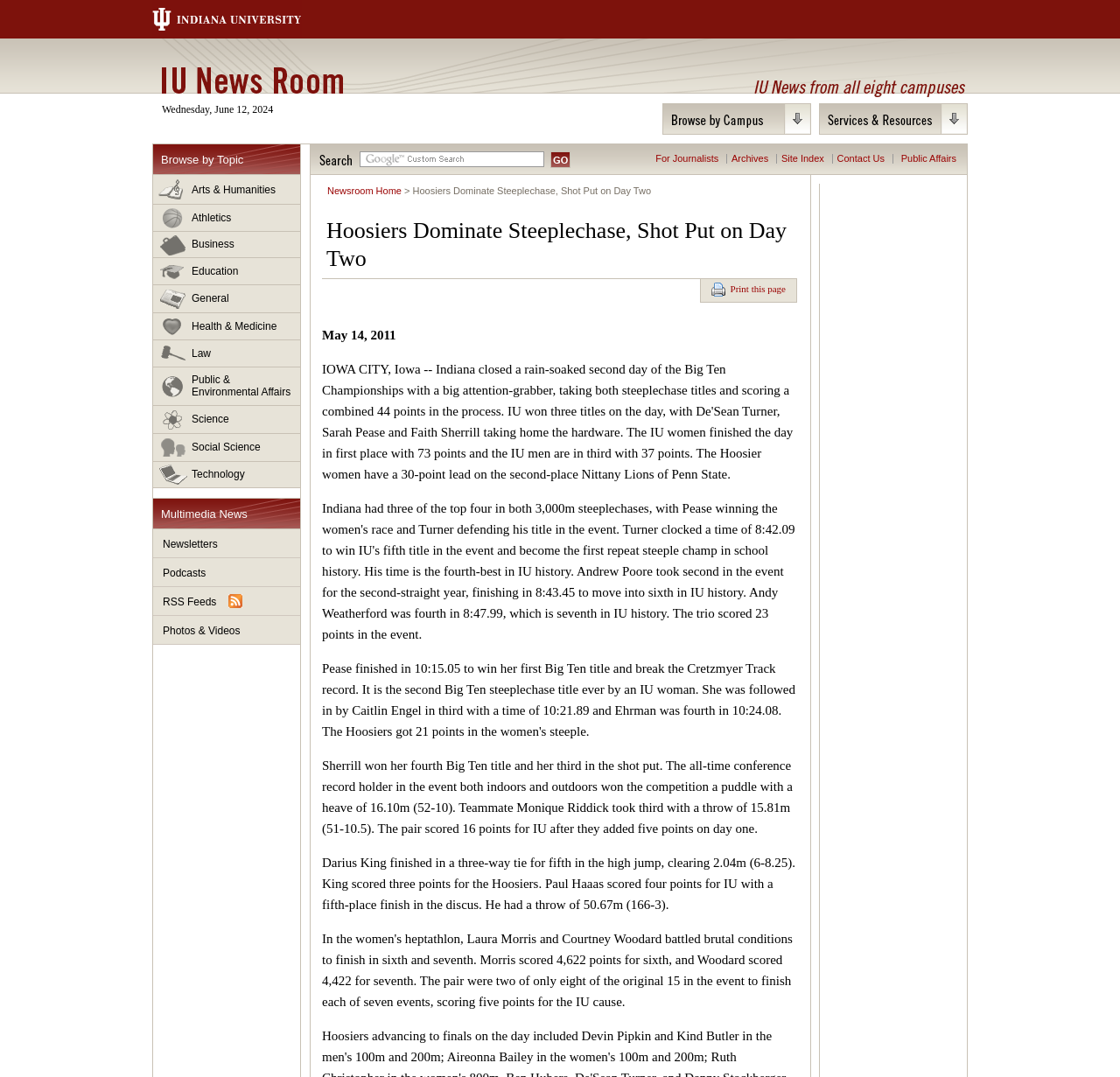Find the bounding box coordinates of the element I should click to carry out the following instruction: "Print this page".

[0.635, 0.262, 0.702, 0.277]